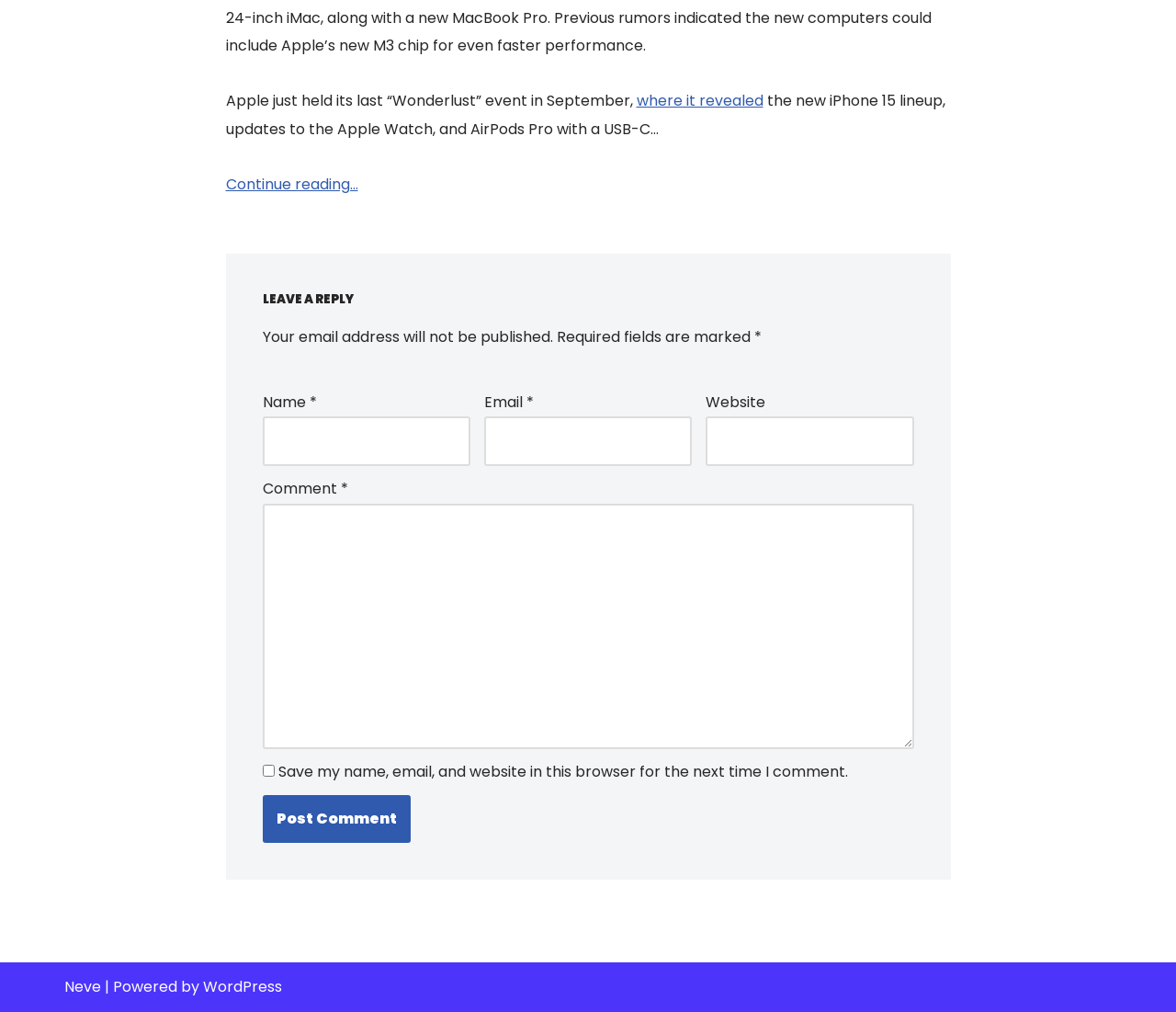Find and provide the bounding box coordinates for the UI element described here: "parent_node: Email * aria-describedby="email-notes" name="email"". The coordinates should be given as four float numbers between 0 and 1: [left, top, right, bottom].

[0.412, 0.411, 0.588, 0.461]